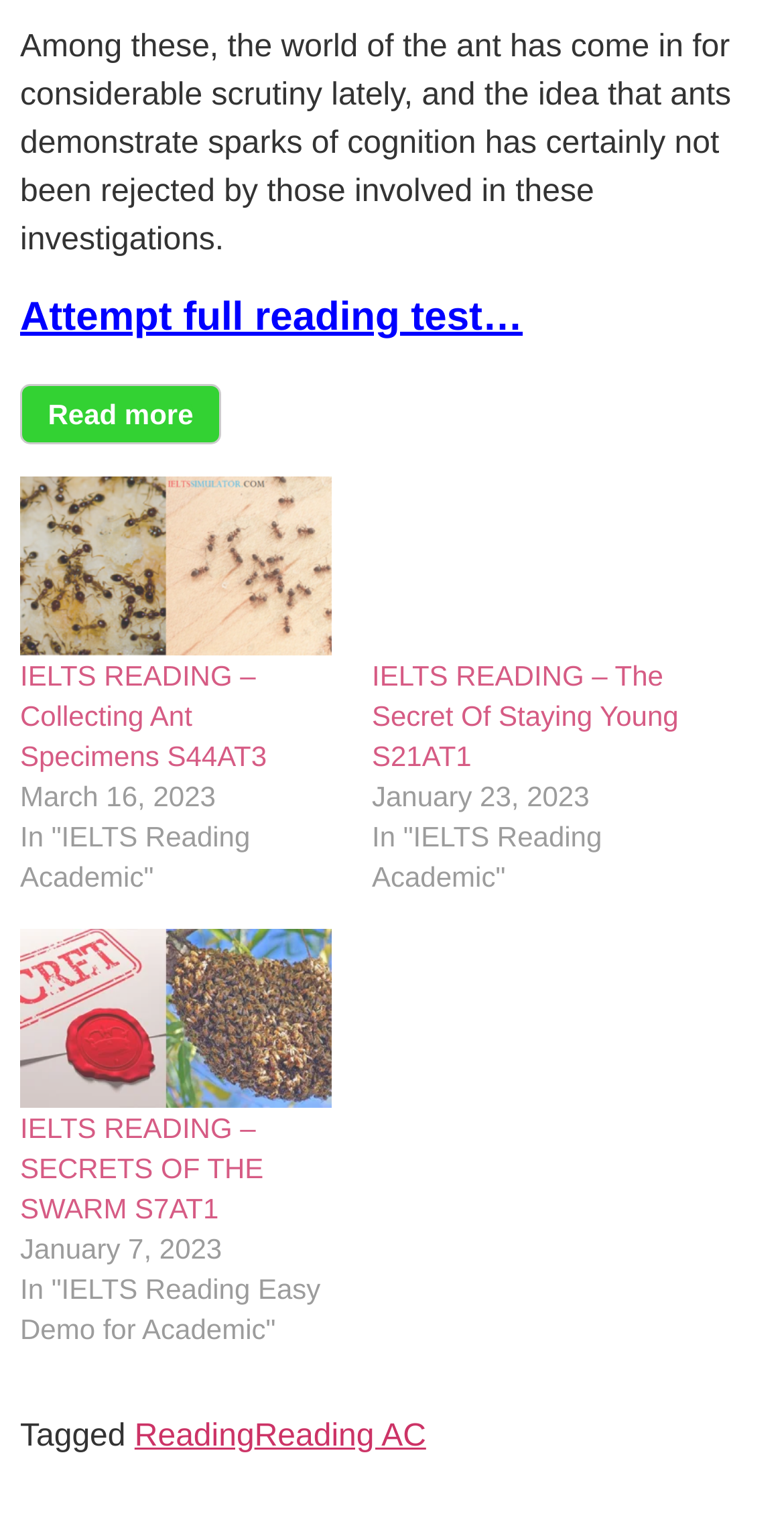Determine the bounding box coordinates of the element's region needed to click to follow the instruction: "Read more". Provide these coordinates as four float numbers between 0 and 1, formatted as [left, top, right, bottom].

[0.061, 0.261, 0.247, 0.283]